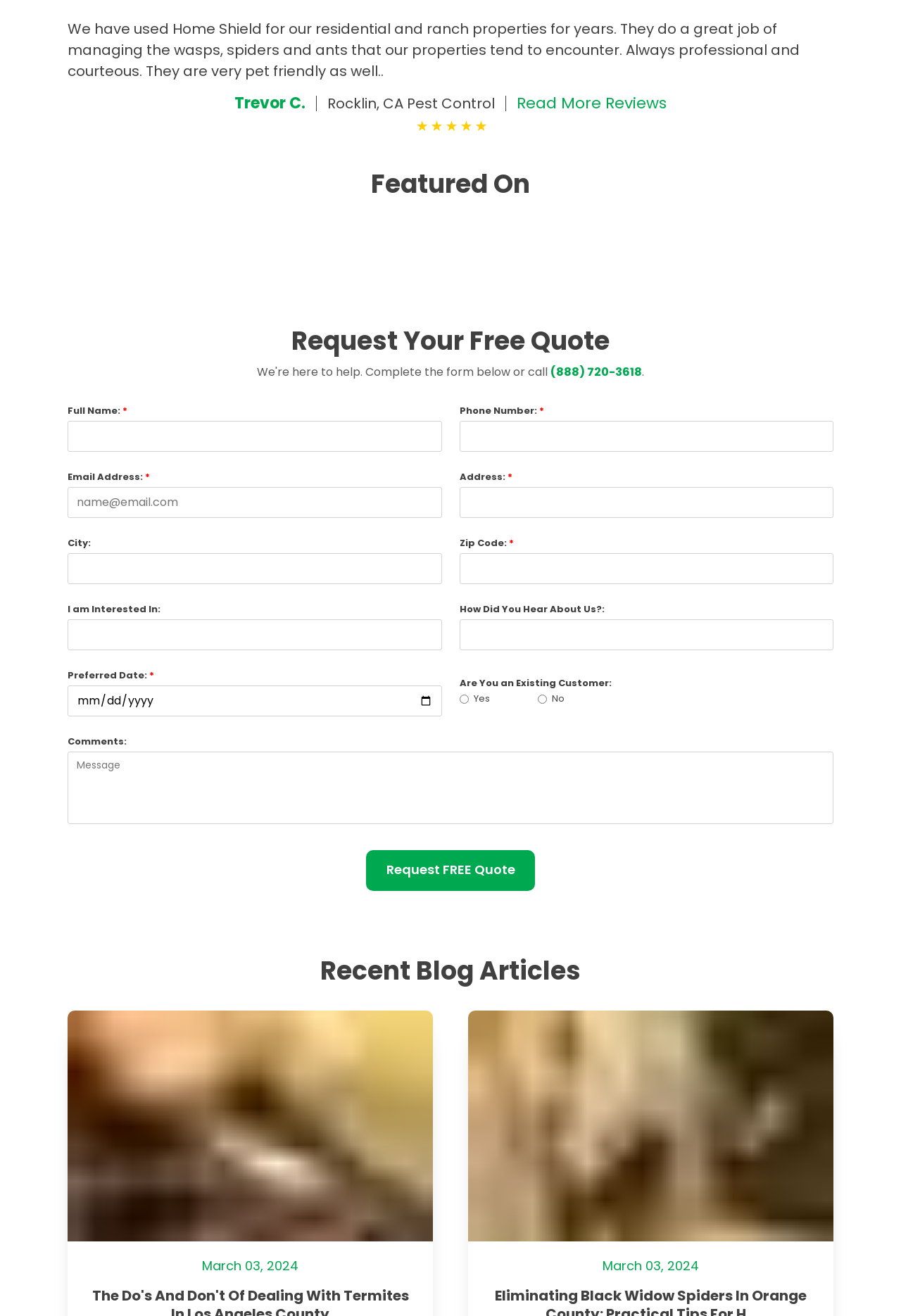Can you show the bounding box coordinates of the region to click on to complete the task described in the instruction: "Call the phone number"?

[0.611, 0.277, 0.712, 0.289]